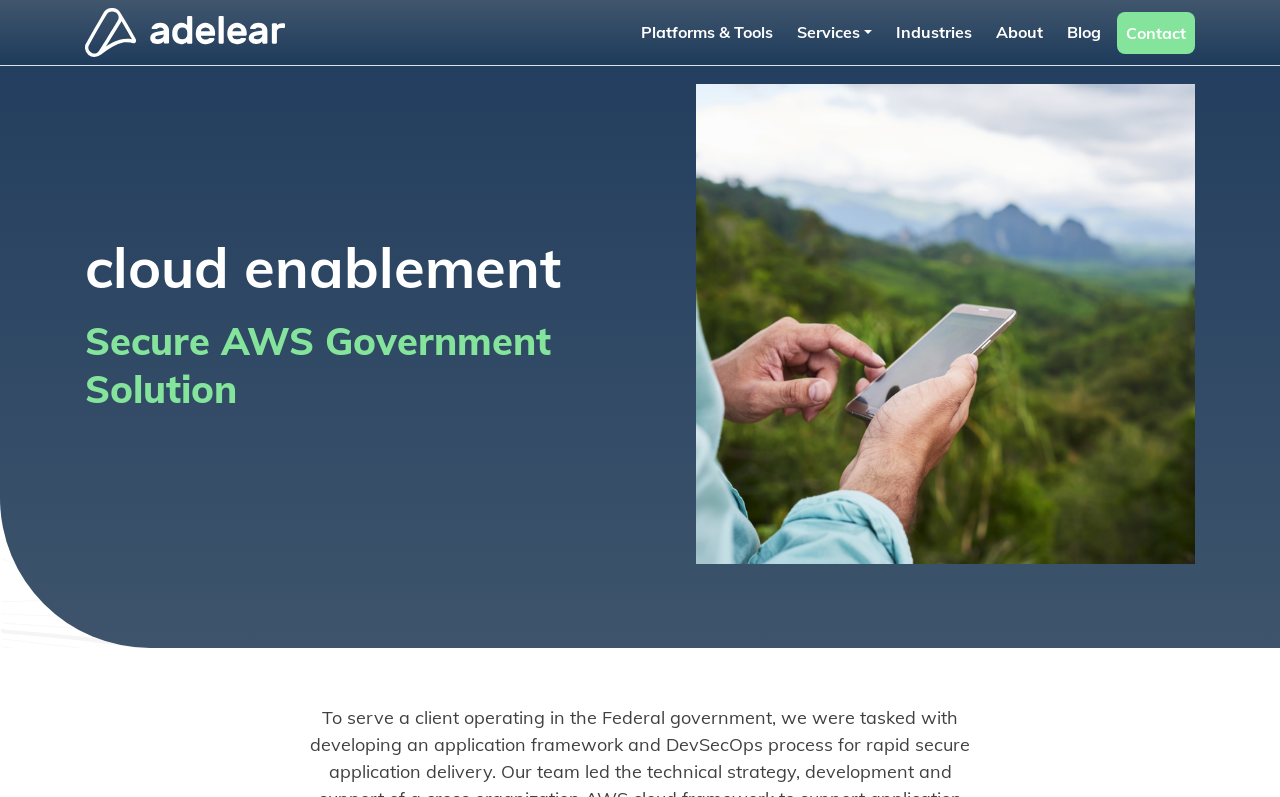Give a one-word or short-phrase answer to the following question: 
What is the last main navigation link?

Contact